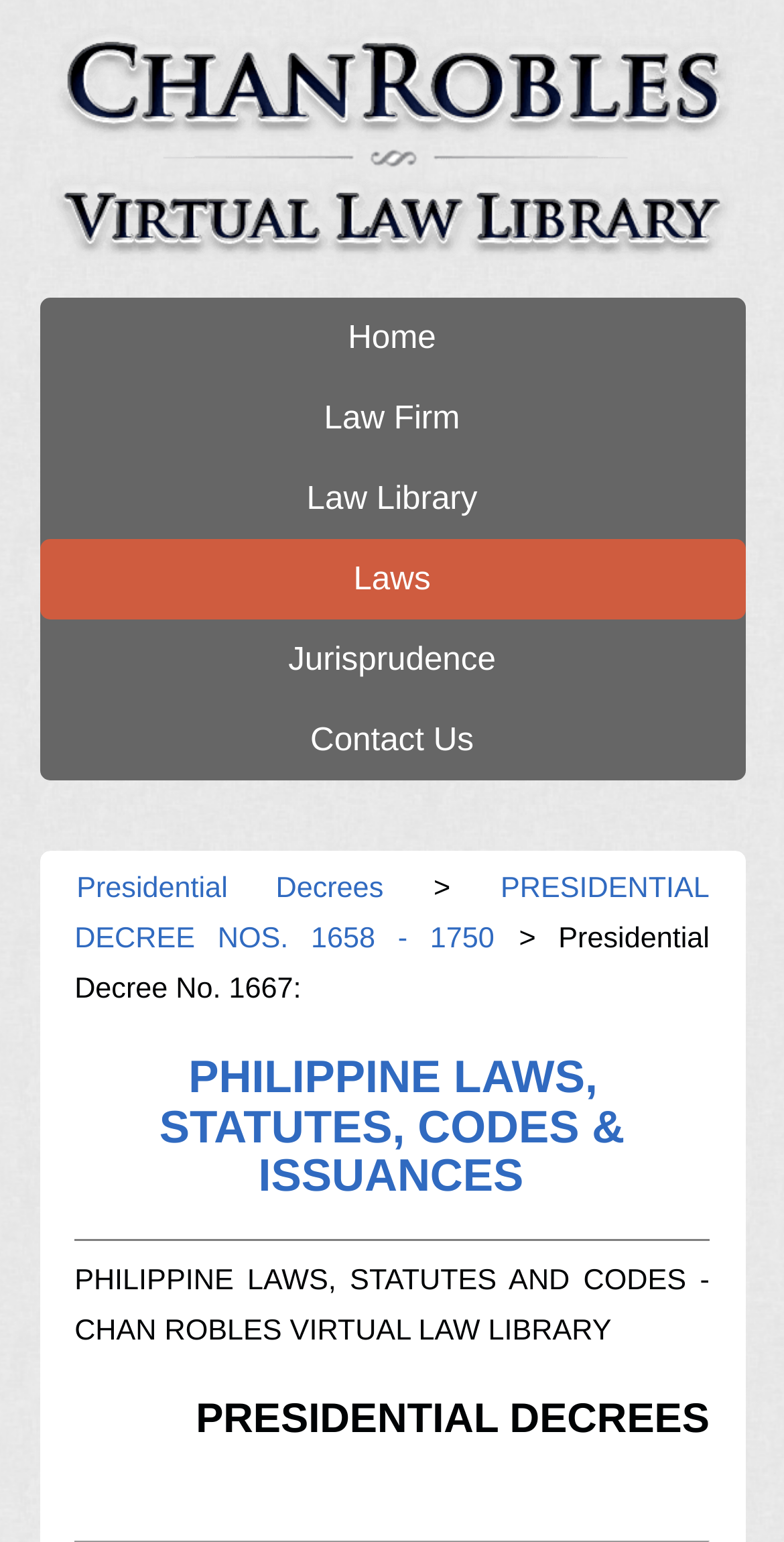How many links are there in the top navigation bar?
By examining the image, provide a one-word or phrase answer.

7